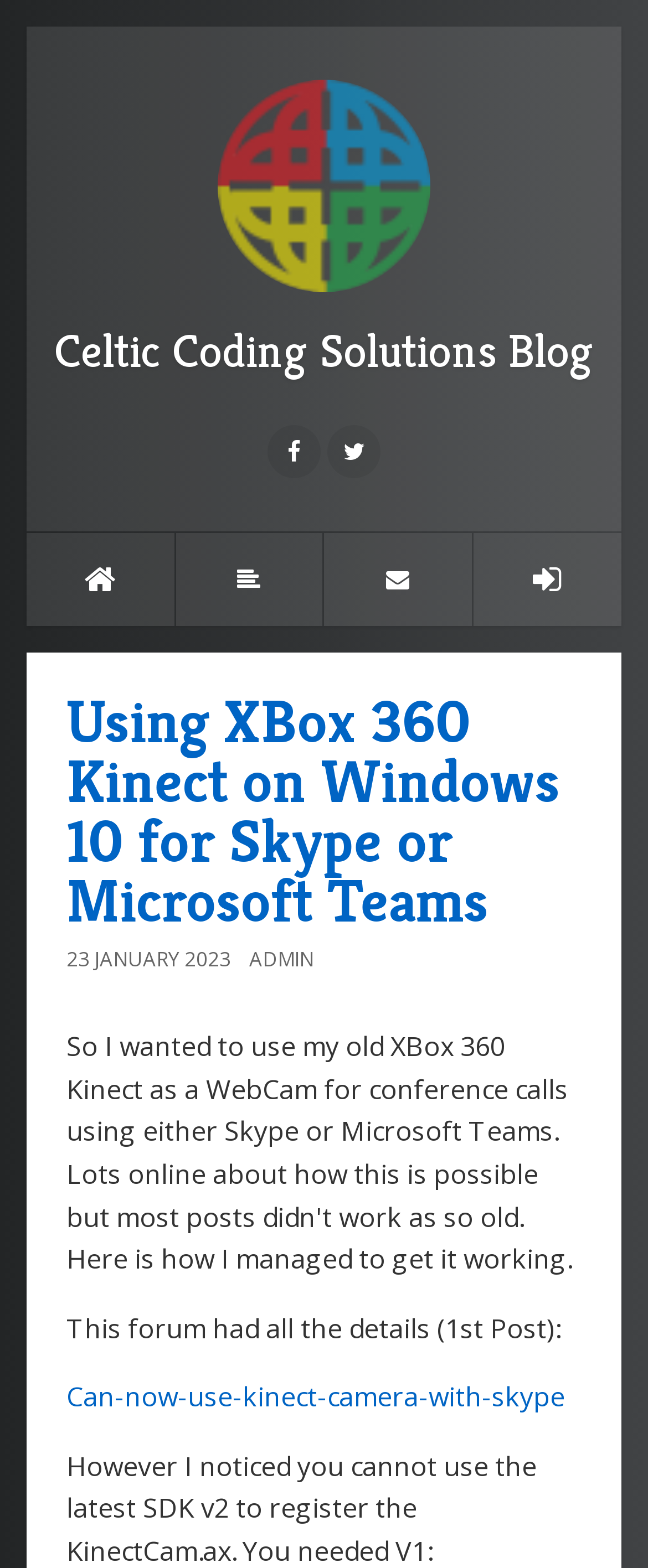Provide the bounding box coordinates of the UI element that matches the description: "Celtic Coding Solutions Blog".

[0.041, 0.017, 0.959, 0.271]